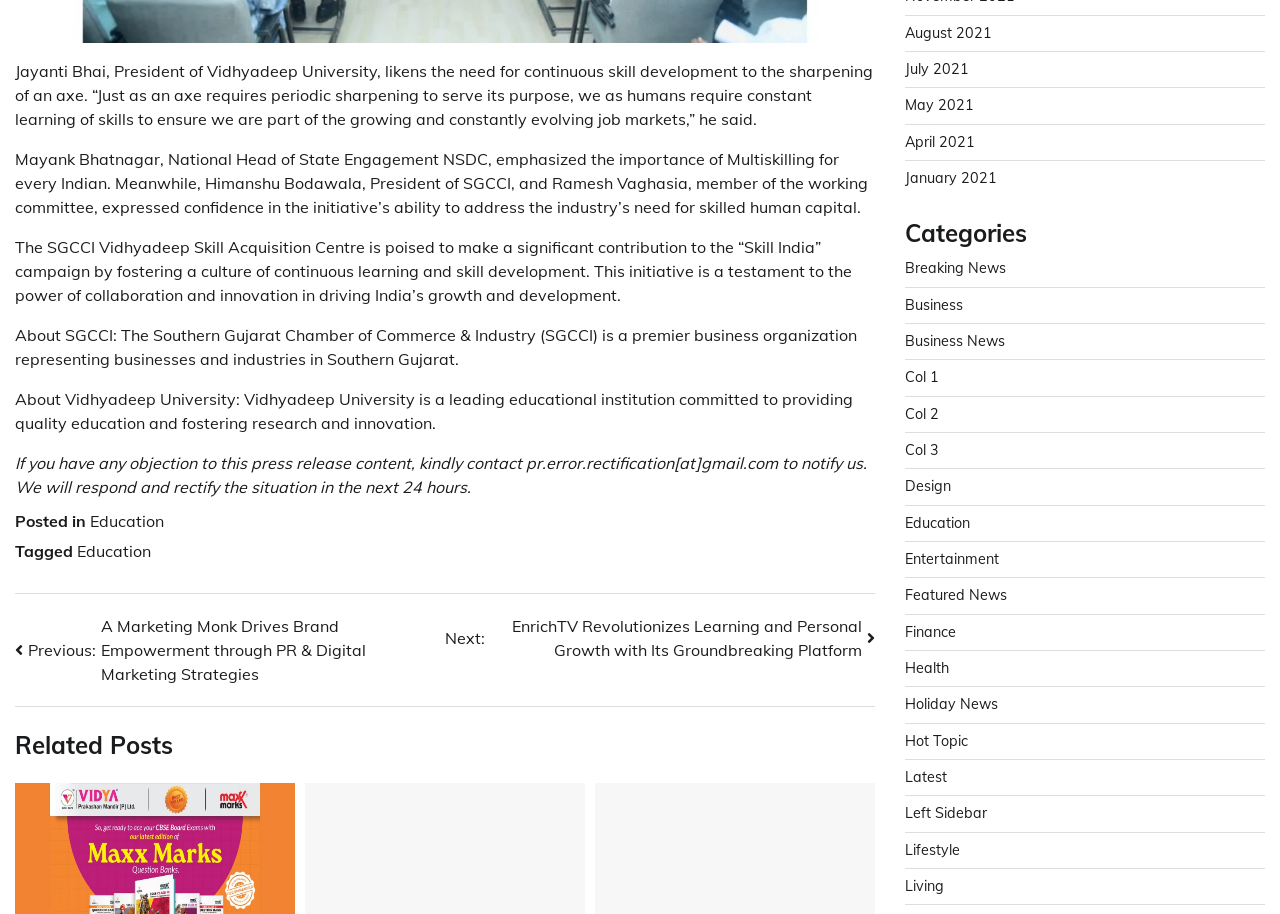Please specify the bounding box coordinates of the clickable section necessary to execute the following command: "Read 'About SGCCI'".

[0.012, 0.356, 0.67, 0.404]